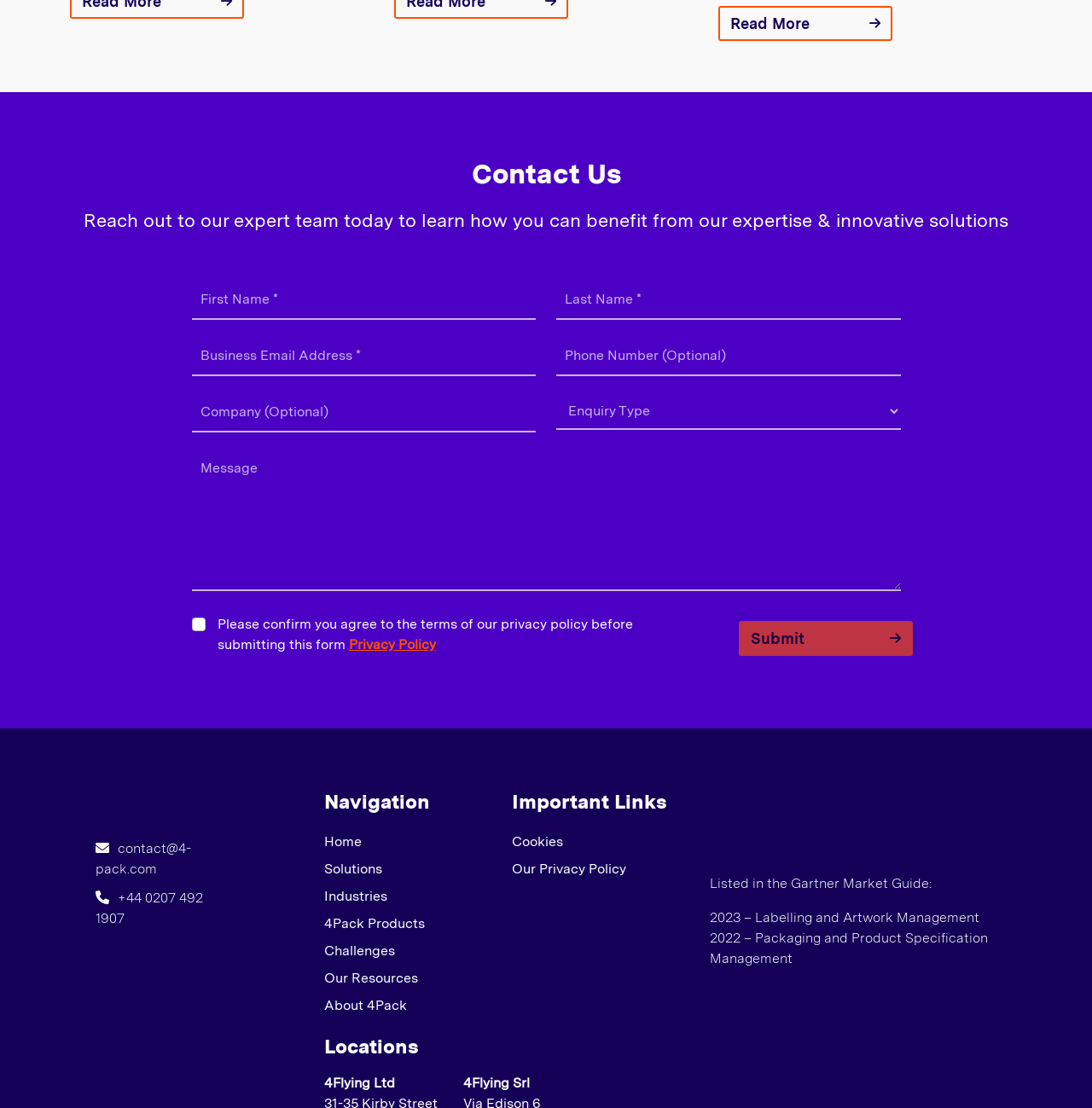Please provide a comprehensive response to the question based on the details in the image: What is the company's phone number?

The company's phone number is +44 0207 492 1907, as indicated by the link ' +44 0207 492 1907' located at the bottom of the webpage.